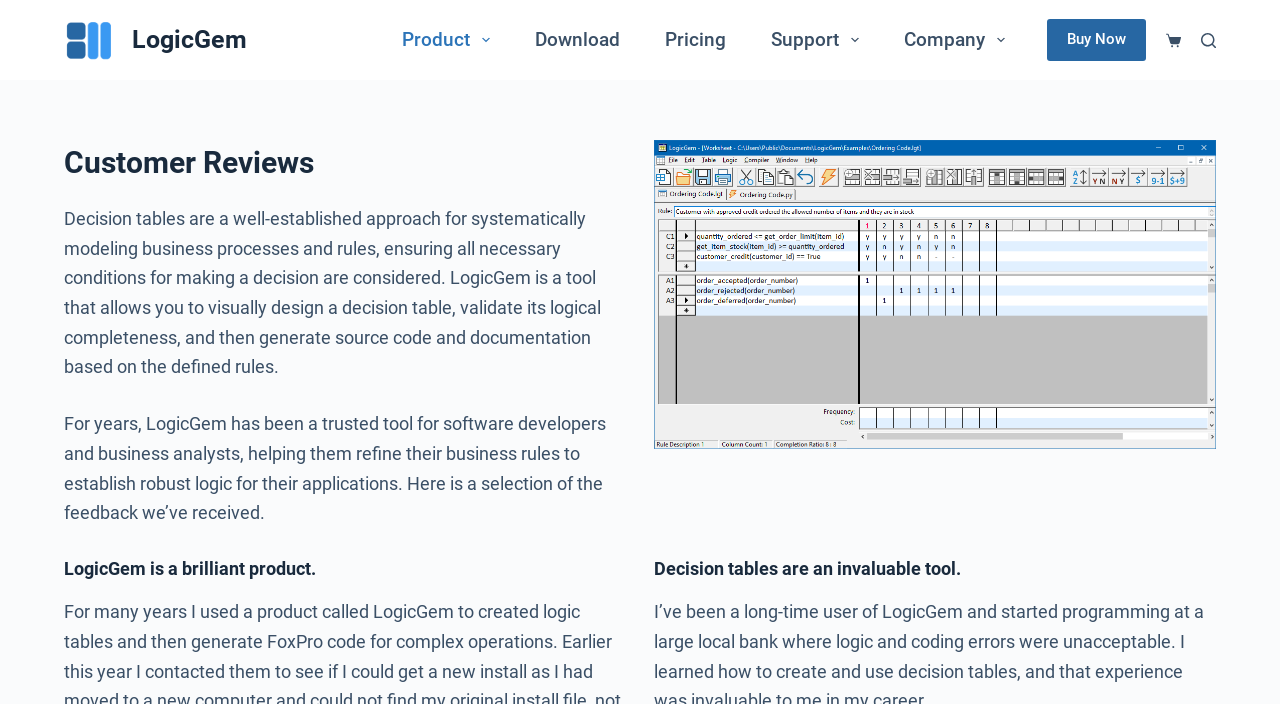Identify the bounding box coordinates of the area you need to click to perform the following instruction: "Search for something".

[0.938, 0.046, 0.95, 0.067]